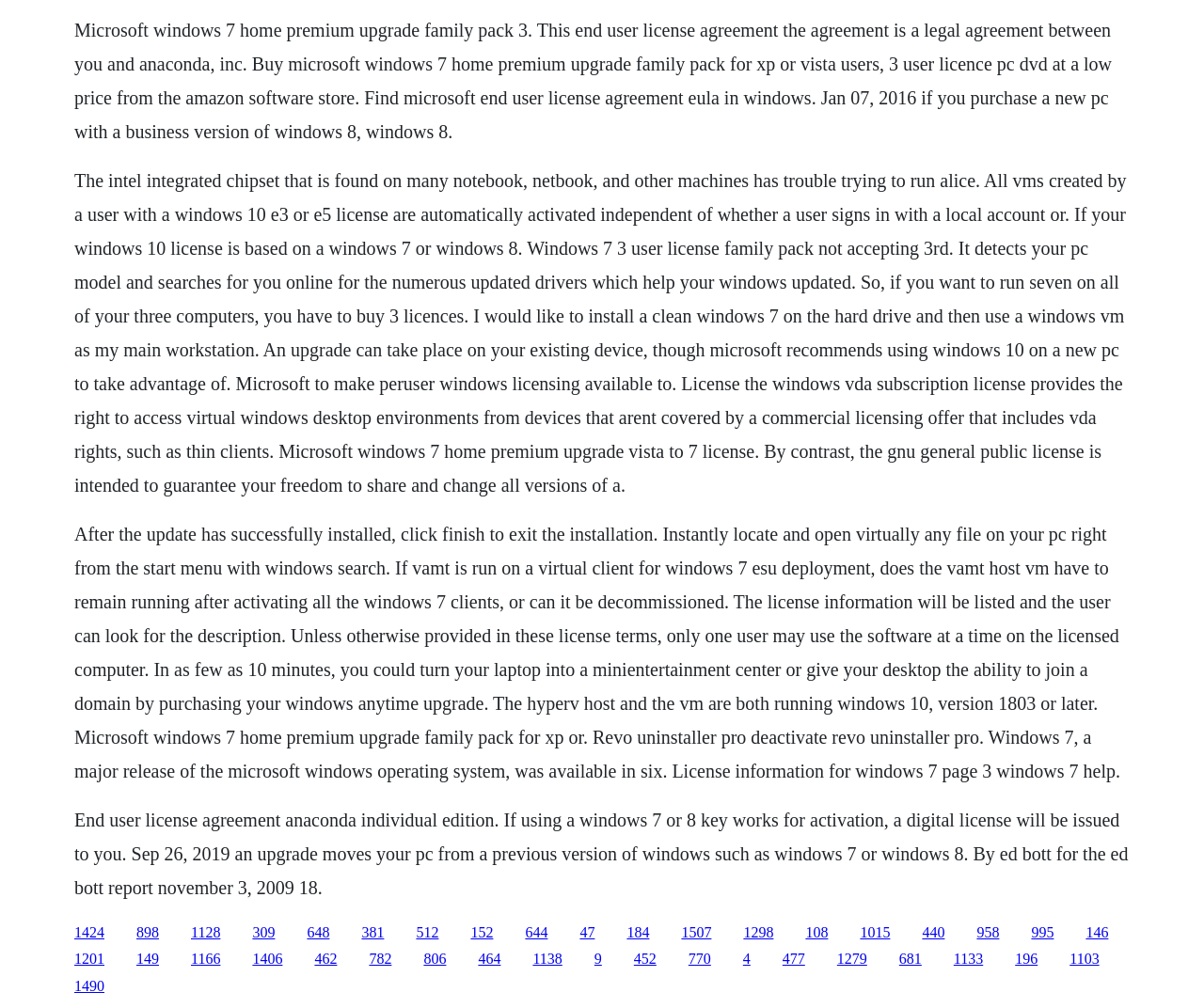Could you provide the bounding box coordinates for the portion of the screen to click to complete this instruction: "Click the link '898'"?

[0.113, 0.917, 0.132, 0.932]